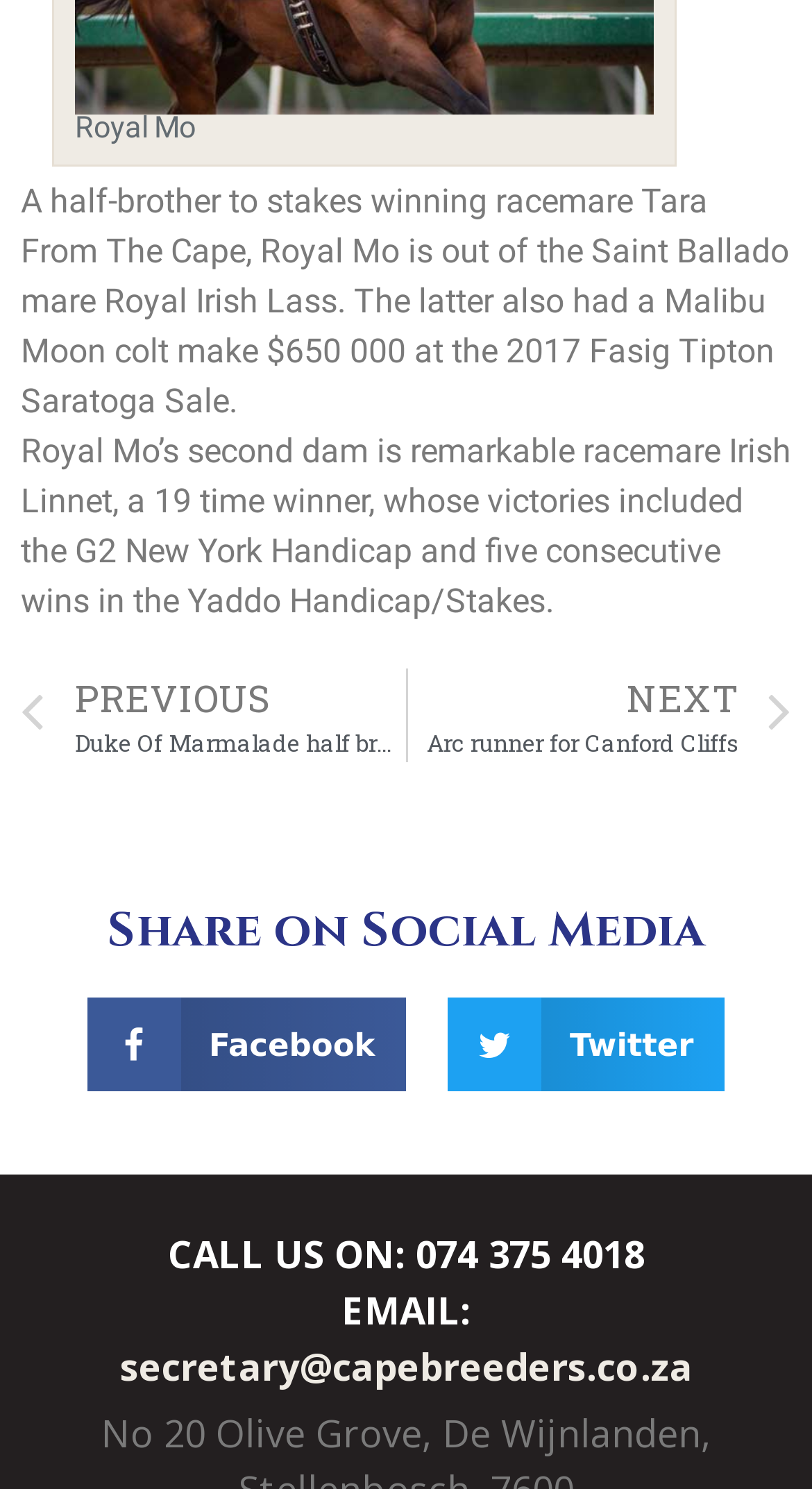Consider the image and give a detailed and elaborate answer to the question: 
How many times did Irish Linnet win?

The text states that Irish Linnet, the second dam of Royal Mo, was a 19-time winner.